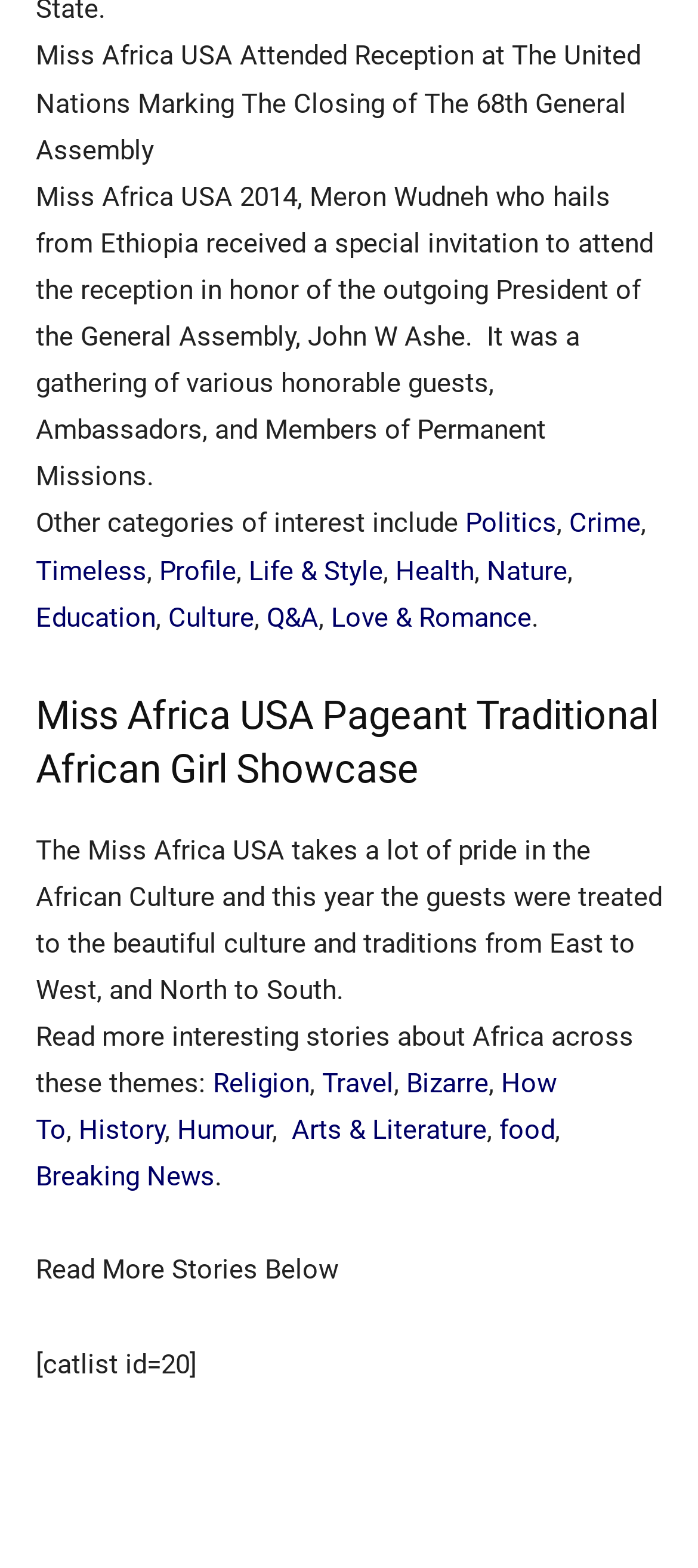What is the occasion mentioned in the text?
From the screenshot, supply a one-word or short-phrase answer.

Reception at The United Nations